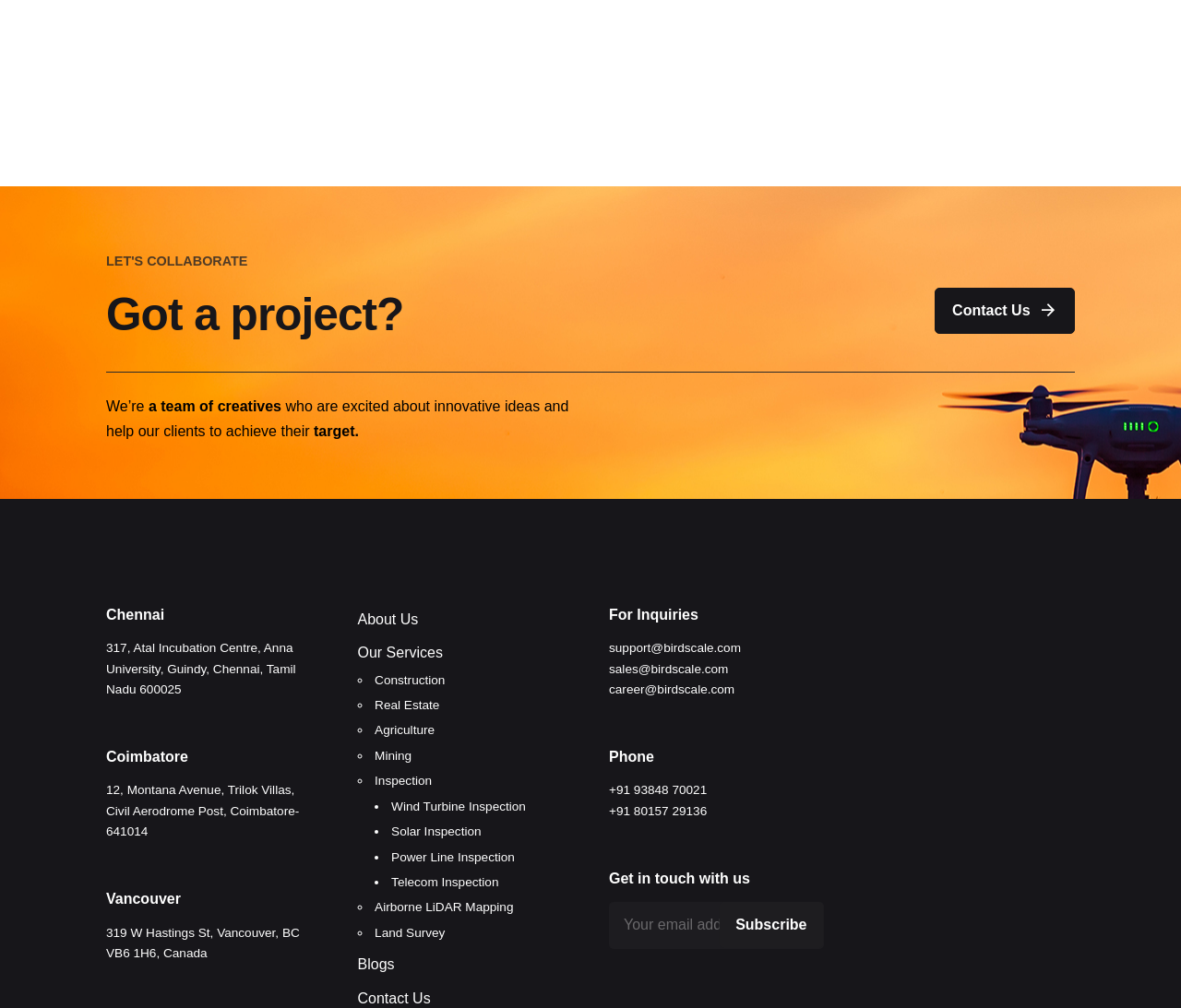Please provide a detailed answer to the question below by examining the image:
What services does the company offer?

The company offers various services including Construction, Real Estate, Agriculture, Mining, Inspection, and more, as listed in the 'Our Services' section of the webpage.